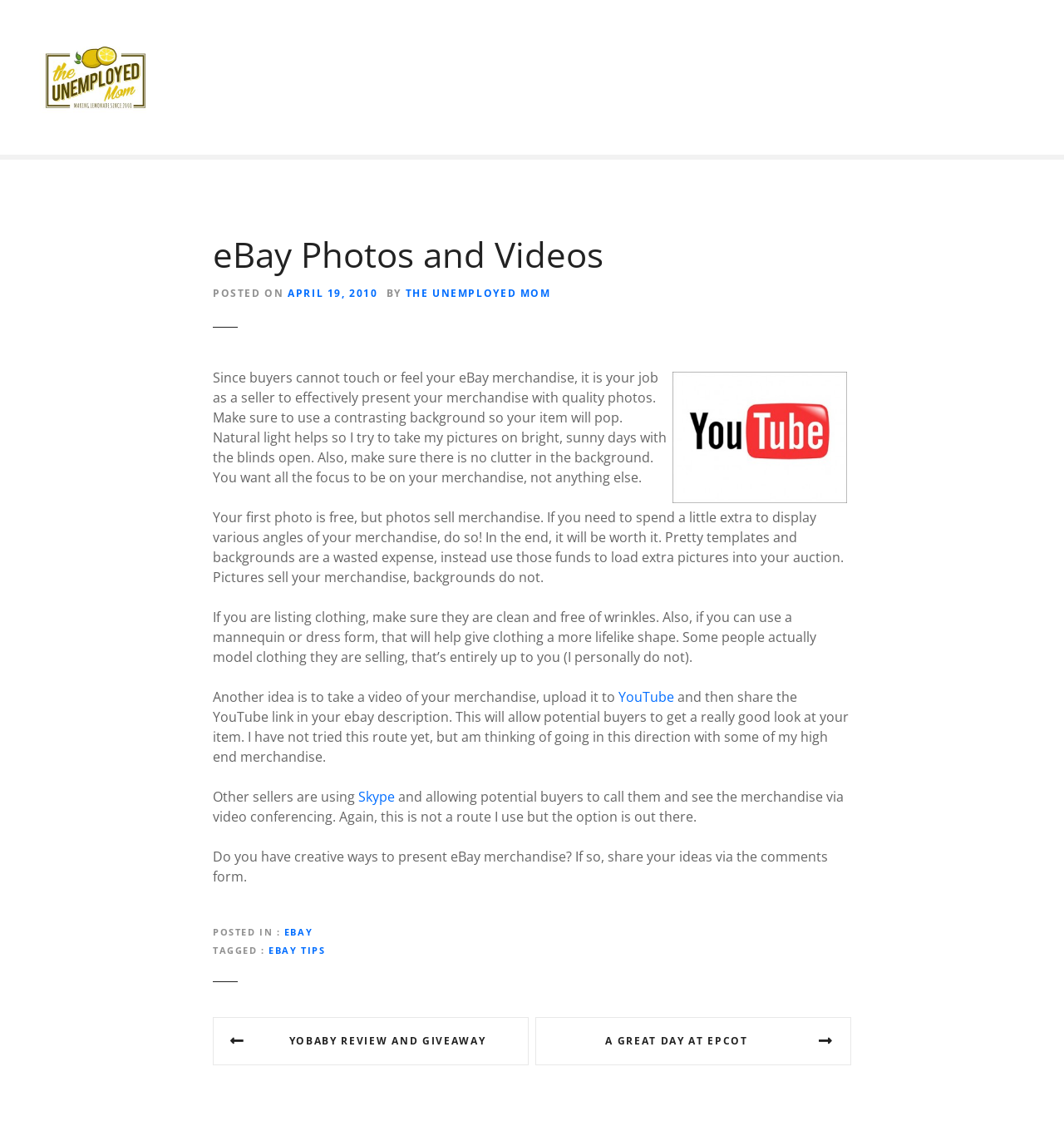What is suggested to be used to give clothing a more lifelike shape?
Answer the question with a detailed and thorough explanation.

The article suggests using a mannequin or dress form to give clothing a more lifelike shape when taking photos for eBay listings, as stated in the sentence 'Also, if you can use a mannequin or dress form, that will help give clothing a more lifelike shape'.